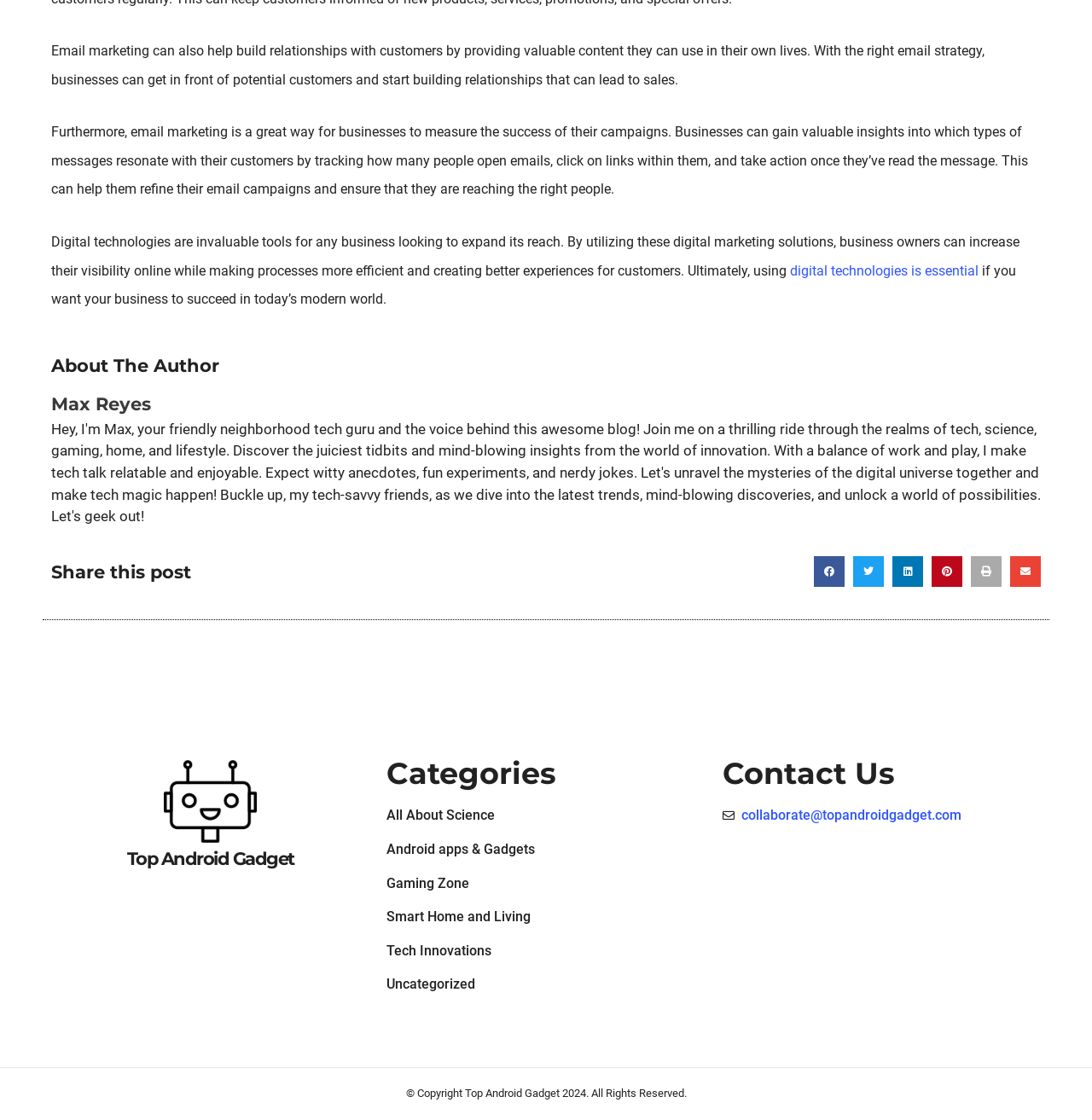What are the social media platforms available for sharing the post?
Provide a one-word or short-phrase answer based on the image.

Facebook, Twitter, LinkedIn, Pinterest